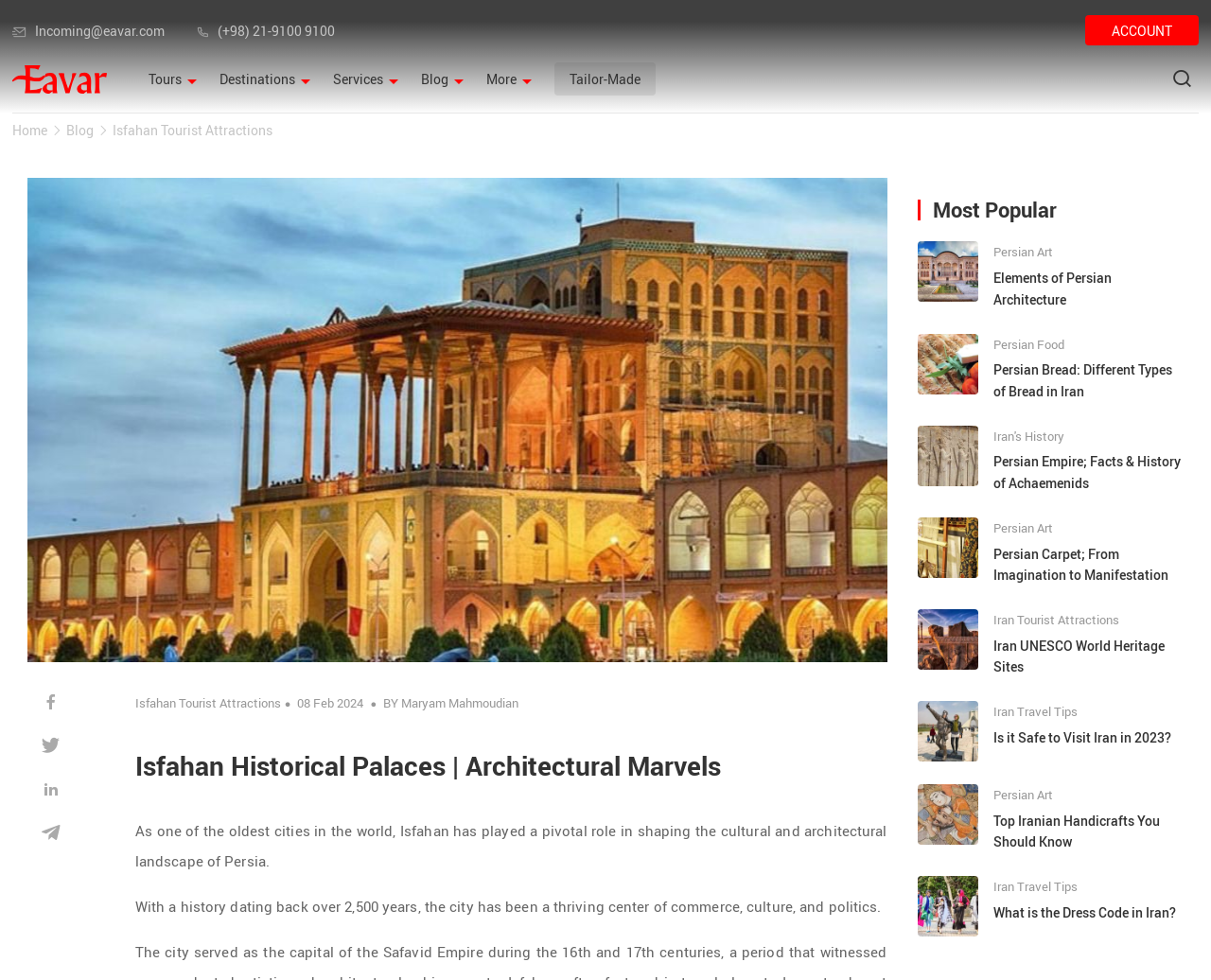Explain the webpage's layout and main content in detail.

The webpage is about Isfahan Historical Palaces, with a focus on exploring the cultural and architectural landscape of Persia. At the top left corner, there are several links, including "Incoming@eavar.com", "(+98) 21-9100 9100", and "ACCOUNT", which are likely contact information and account management options. Next to these links, there are navigation links, such as "Tours", "Destinations", "Services", "Blog", and "More", which allow users to access different sections of the website.

Below the navigation links, there is a prominent link "Tailor-Made" and a button with an icon. On the top right corner, there is a button with an icon and a link "Home" next to it. Below the "Home" link, there are more links, including "Blog" and "Isfahan Tourist Attractions".

The main content of the webpage starts with a heading "Isfahan Historical Palaces | Architectural Marvels" followed by a paragraph of text that describes Isfahan's cultural and architectural significance. Below this, there is another paragraph that provides more information about the city's history.

On the right side of the webpage, there is a section titled "Most Popular" with several links to articles about Persian art, food, history, and travel tips. These links are arranged vertically, with the title "Most Popular" at the top.

Throughout the webpage, there are several social media links at the bottom, represented by icons. Overall, the webpage has a clean and organized layout, with clear headings and concise text that provides information about Isfahan's historical palaces and cultural significance.